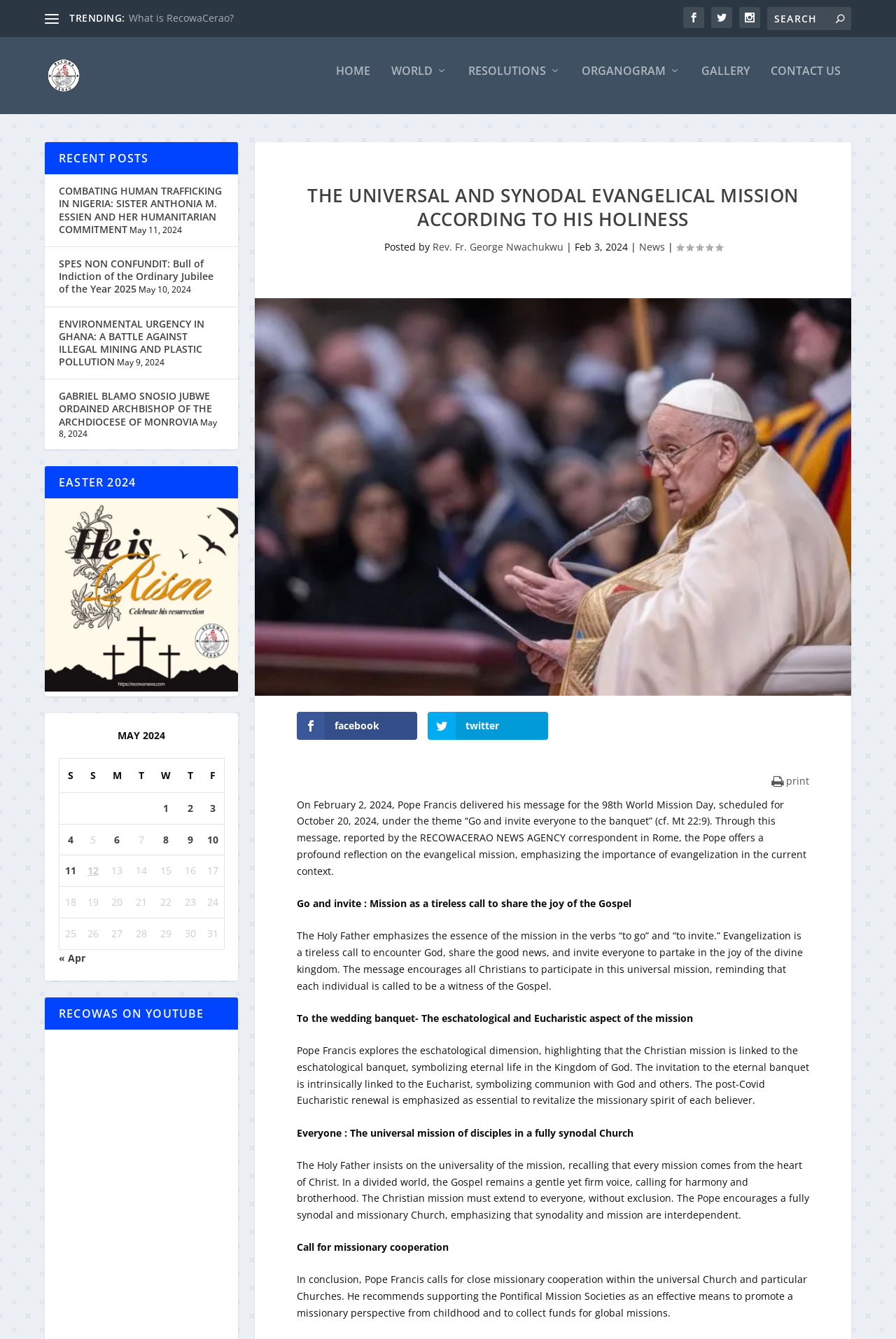What is the date of the message delivered by Pope Francis?
Please provide a comprehensive answer based on the information in the image.

I found the answer by reading the text in the main content area of the webpage, which mentions the date of the message delivered by Pope Francis.